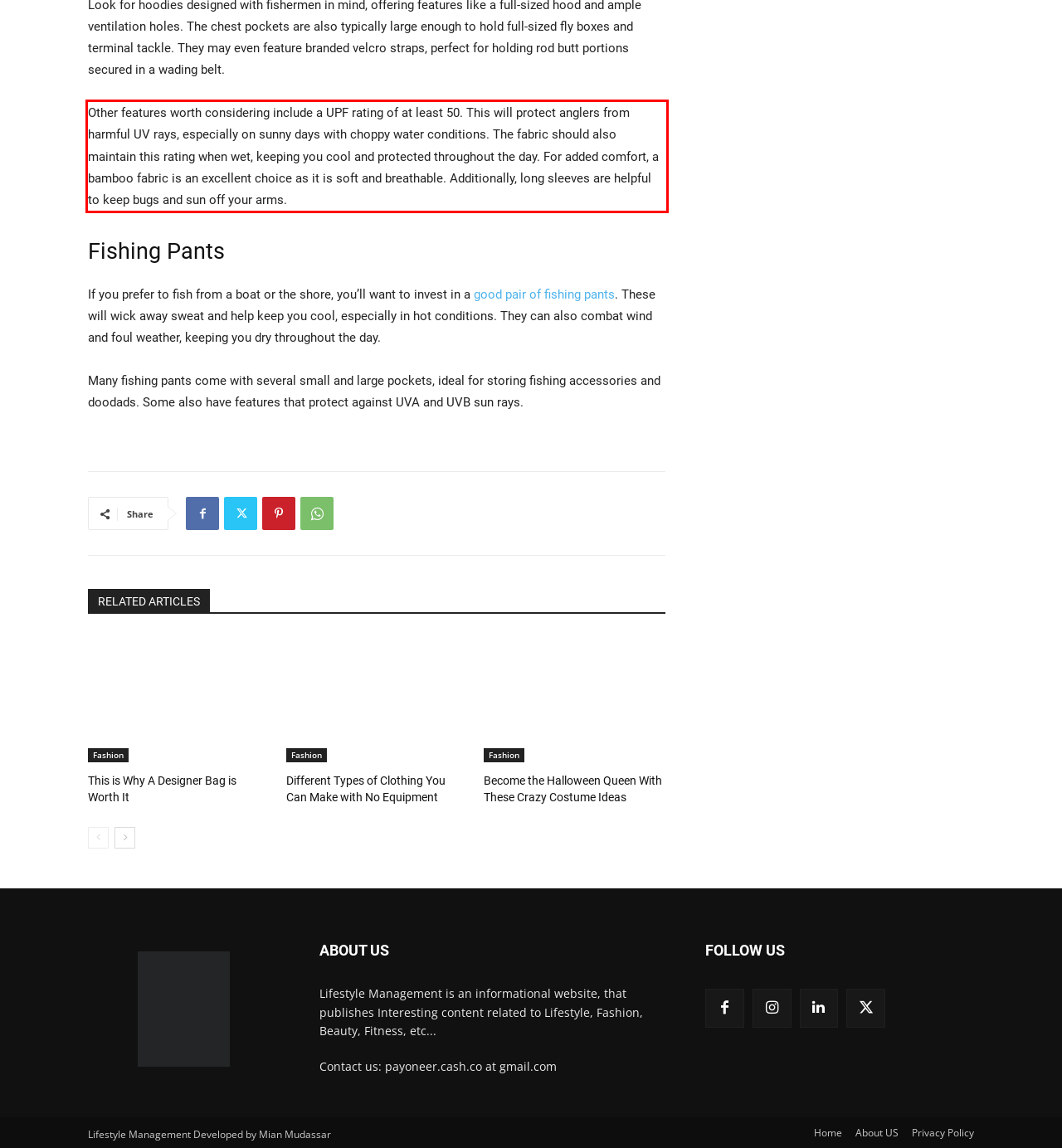Within the provided webpage screenshot, find the red rectangle bounding box and perform OCR to obtain the text content.

Other features worth considering include a UPF rating of at least 50. This will protect anglers from harmful UV rays, especially on sunny days with choppy water conditions. The fabric should also maintain this rating when wet, keeping you cool and protected throughout the day. For added comfort, a bamboo fabric is an excellent choice as it is soft and breathable. Additionally, long sleeves are helpful to keep bugs and sun off your arms.